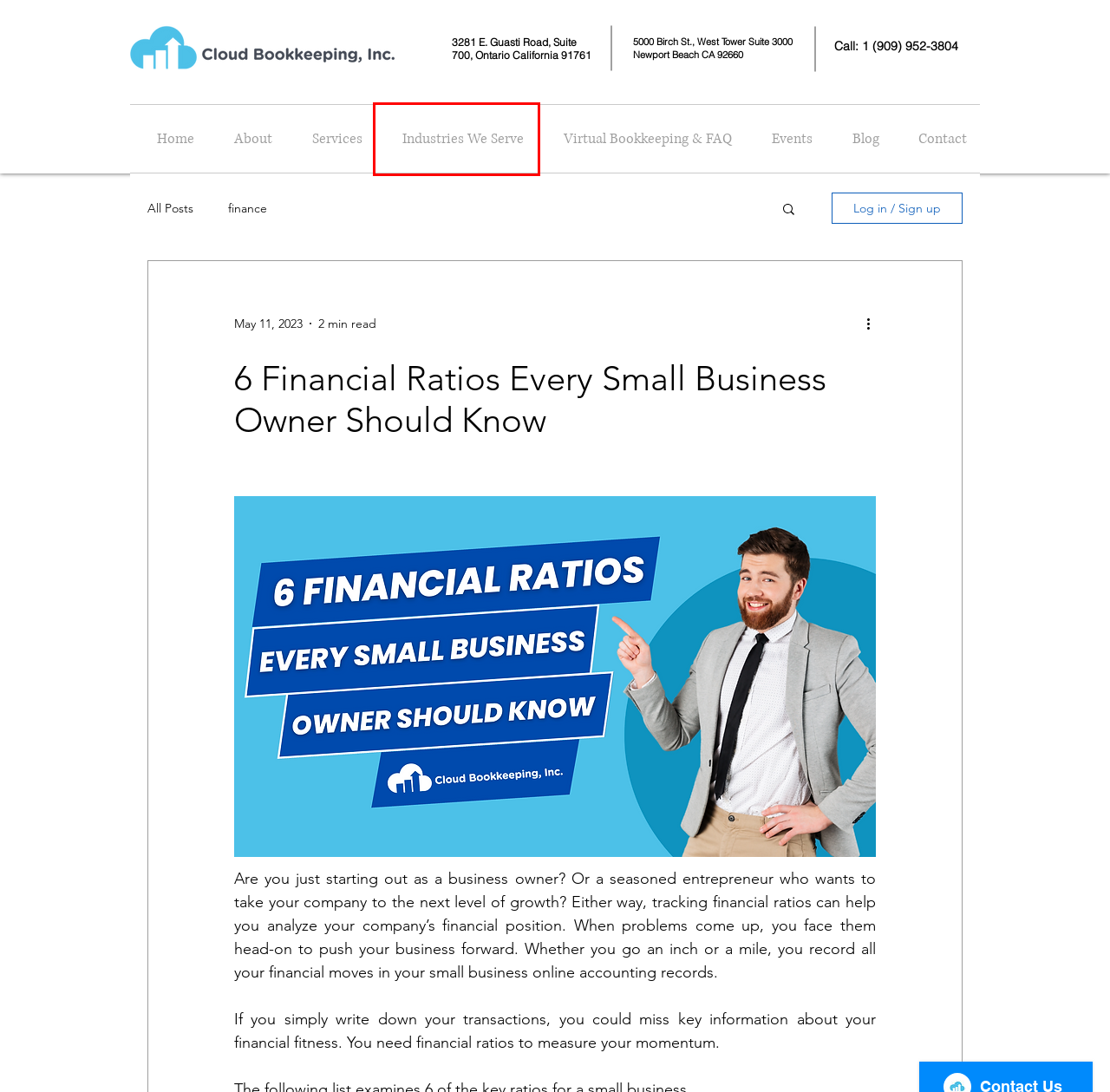You have a screenshot of a webpage with a red rectangle bounding box. Identify the best webpage description that corresponds to the new webpage after clicking the element within the red bounding box. Here are the candidates:
A. finance
B. Cloud Bookkeeping, Inc | Accounting and Tax Services | United States
C. Contact | Cloud Bookkeeping, Inc | United States
D. Industries We Serve | CloudBookkeepingInc.
E. Services | Cloud Bookkeeping, Inc | United States
F. Events | CloudBookkeeping,Inc | United States
G. Blog | Cloud Bookkeeping, Inc | United States
H. About | Cloud Bookkeeping, Inc | United States

D